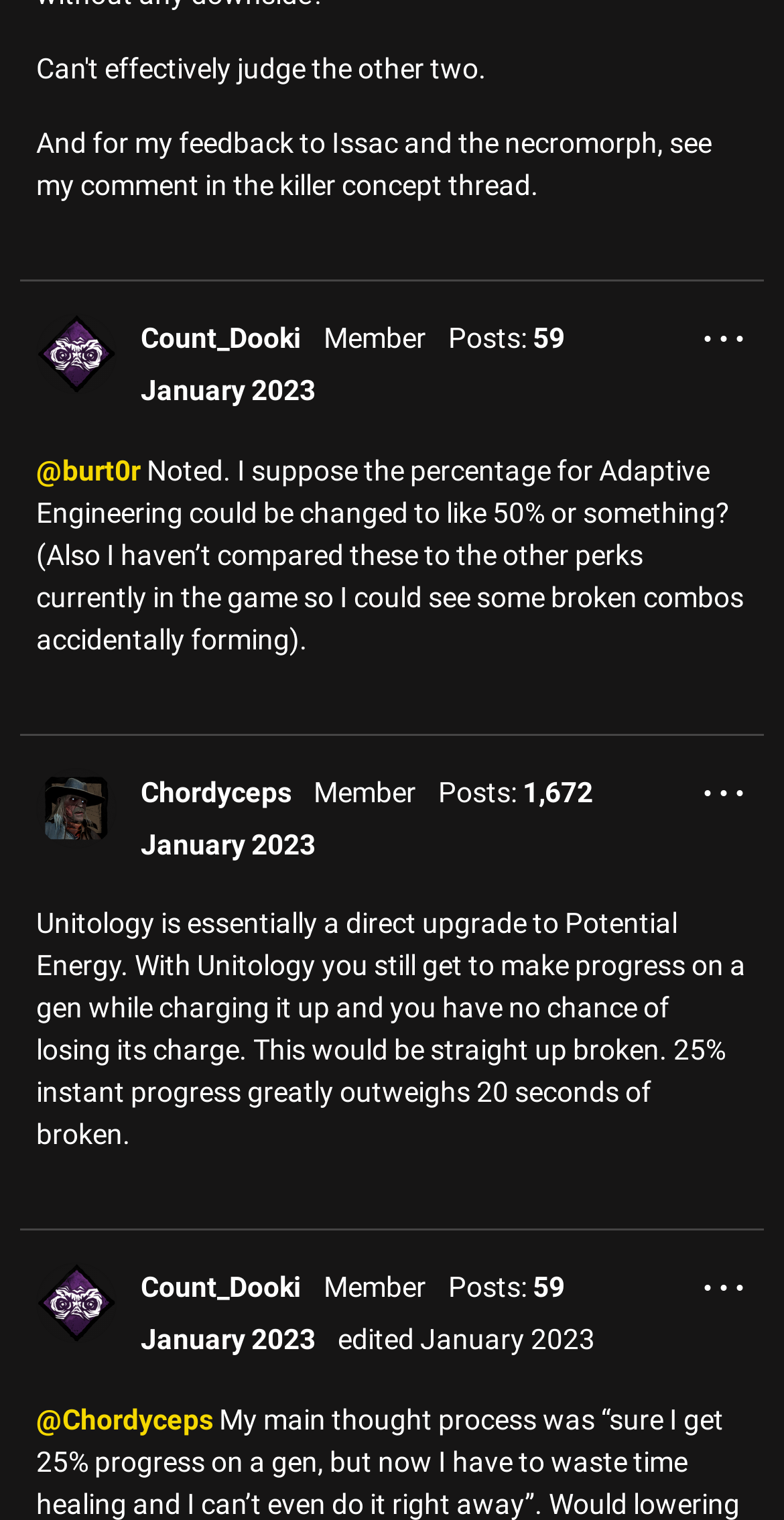Show the bounding box coordinates of the element that should be clicked to complete the task: "Edit the post".

[0.892, 0.831, 0.954, 0.898]